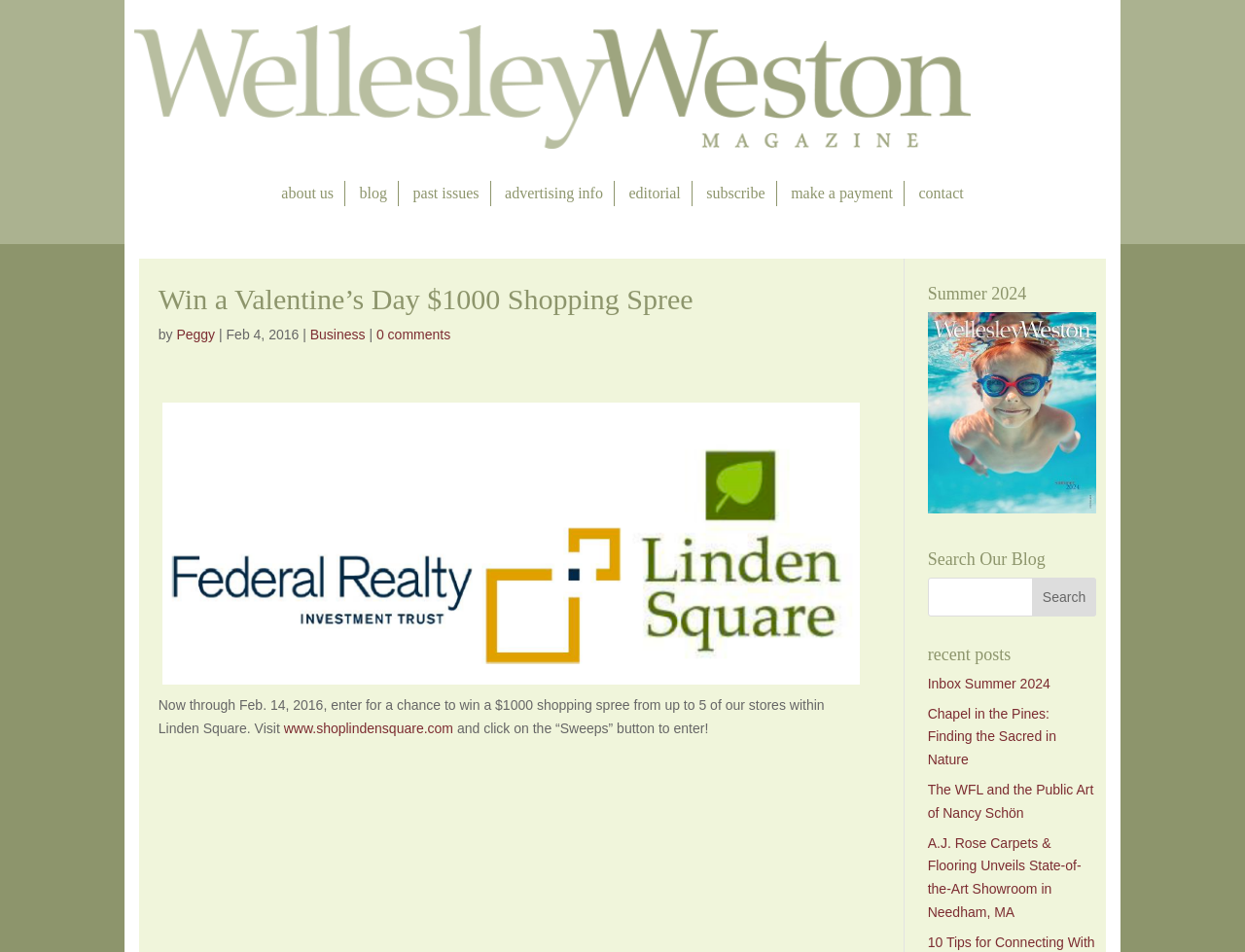Find the bounding box coordinates of the element to click in order to complete the given instruction: "Read the 'Inbox Summer 2024' article."

[0.745, 0.679, 0.844, 0.695]